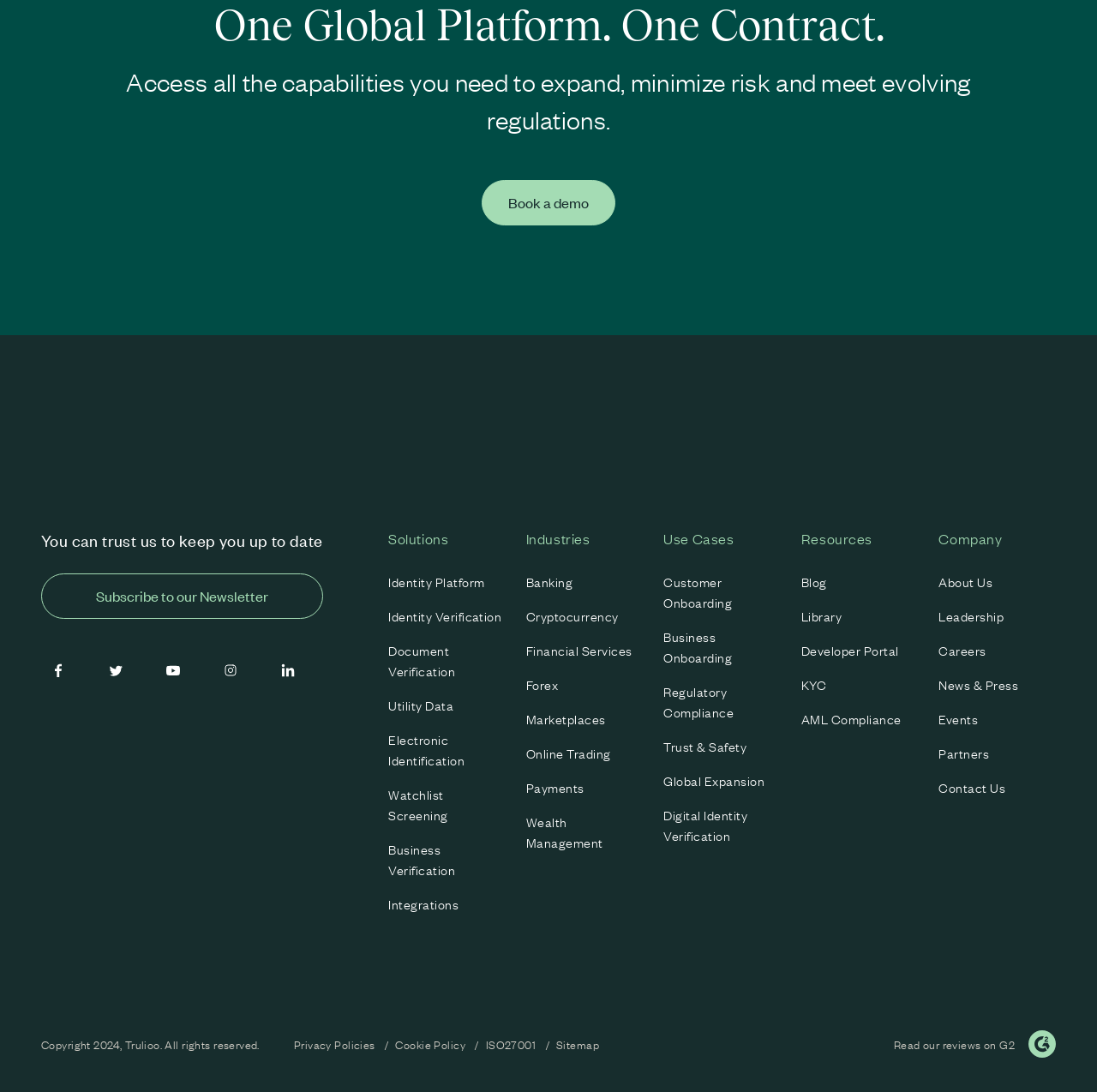What industries does Trulioo serve?
Look at the image and respond with a one-word or short phrase answer.

Banking, cryptocurrency, etc.